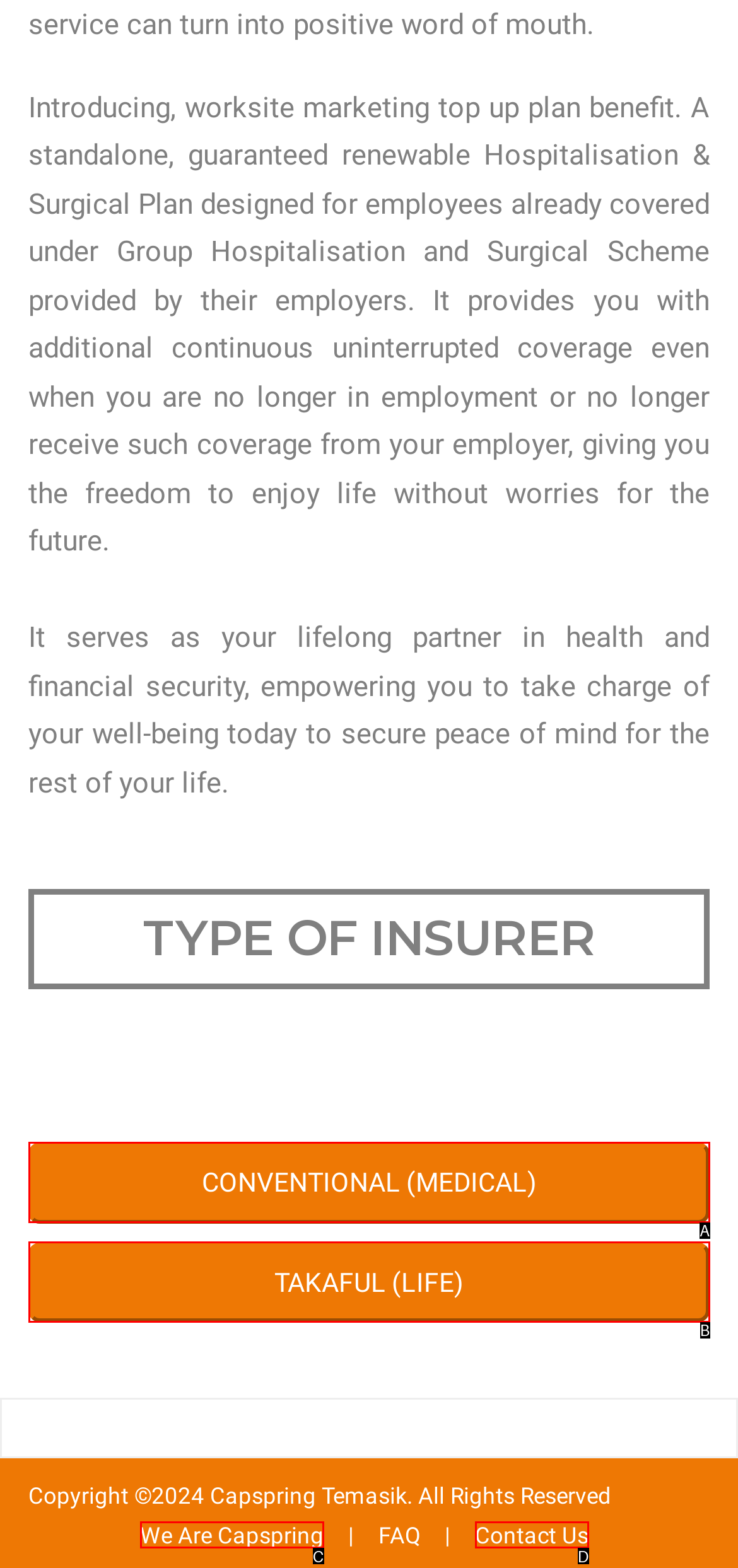From the provided options, pick the HTML element that matches the description: CONVENTIONAL (MEDICAL). Respond with the letter corresponding to your choice.

A